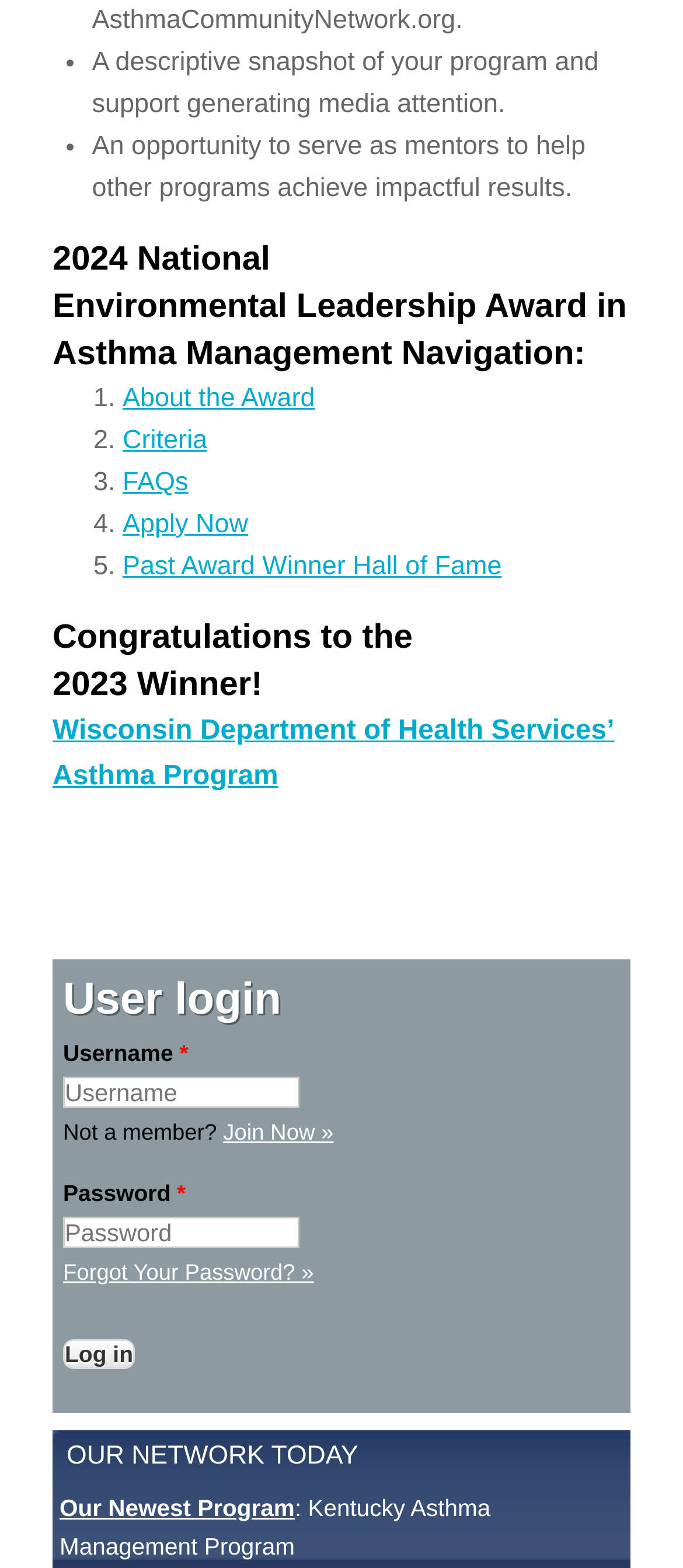Answer succinctly with a single word or phrase:
How many links are available under the award section?

5